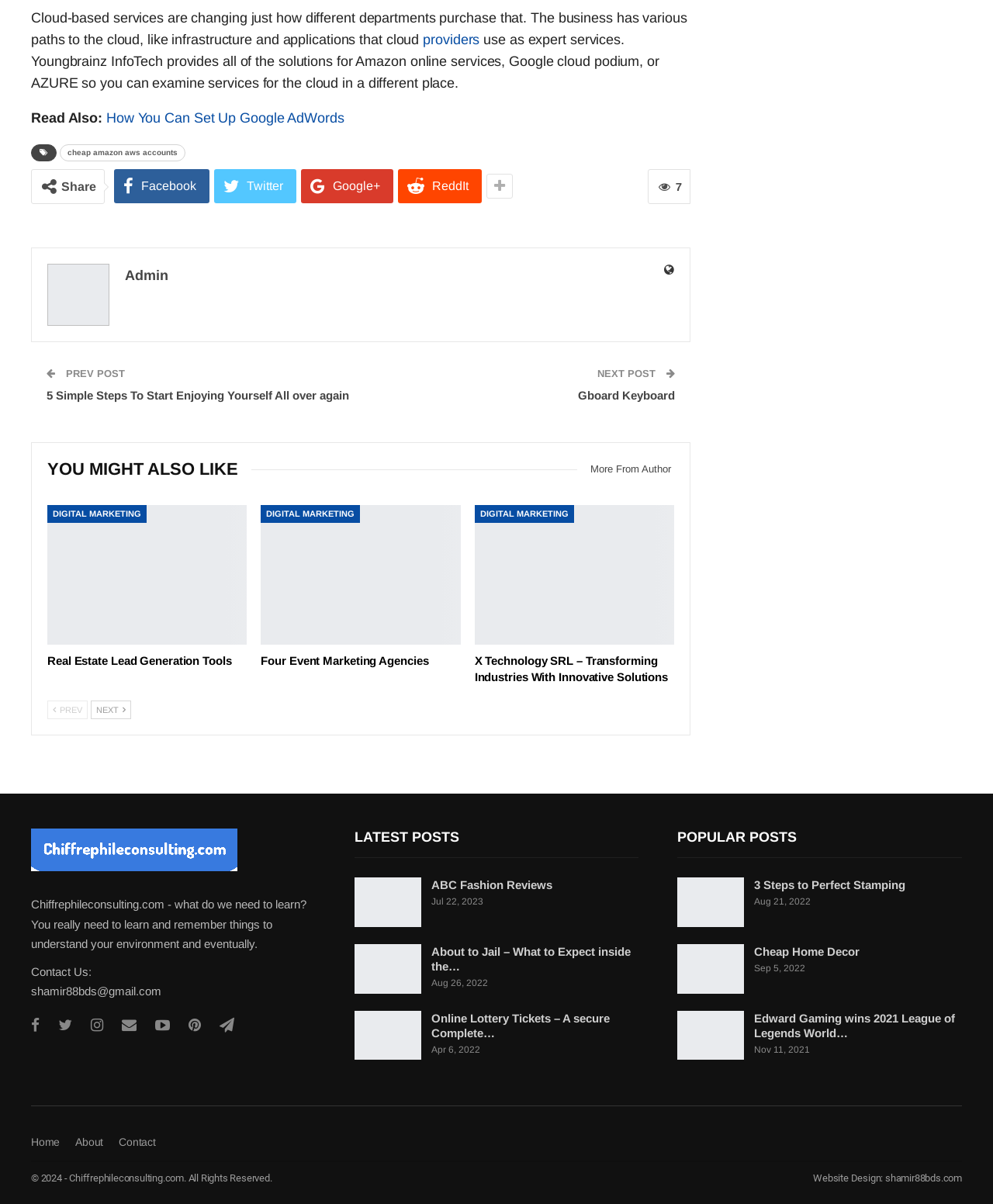Pinpoint the bounding box coordinates of the element you need to click to execute the following instruction: "Contact us through email". The bounding box should be represented by four float numbers between 0 and 1, in the format [left, top, right, bottom].

[0.031, 0.818, 0.162, 0.829]